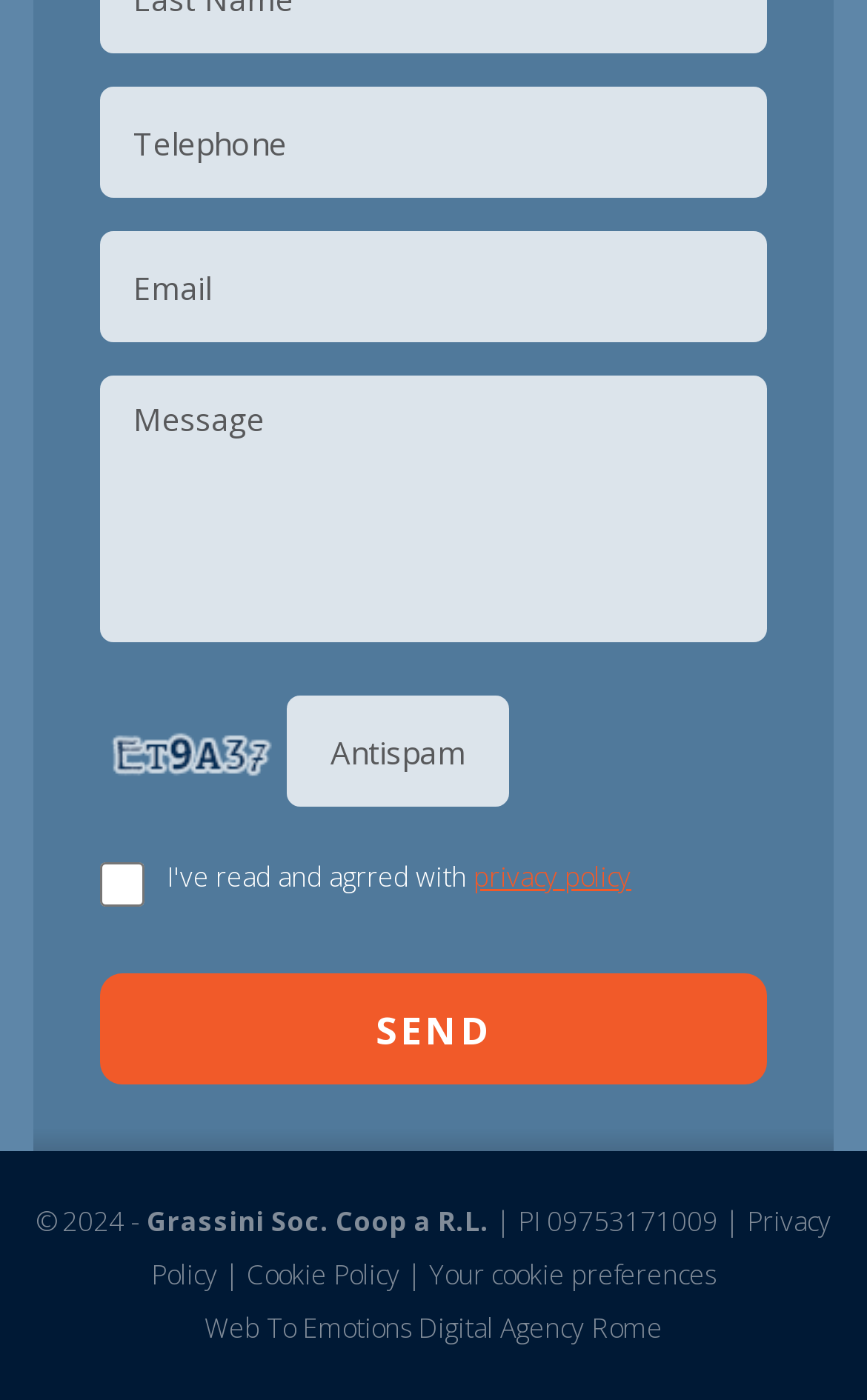What is the purpose of the checkbox?
Answer the question based on the image using a single word or a brief phrase.

Antispam